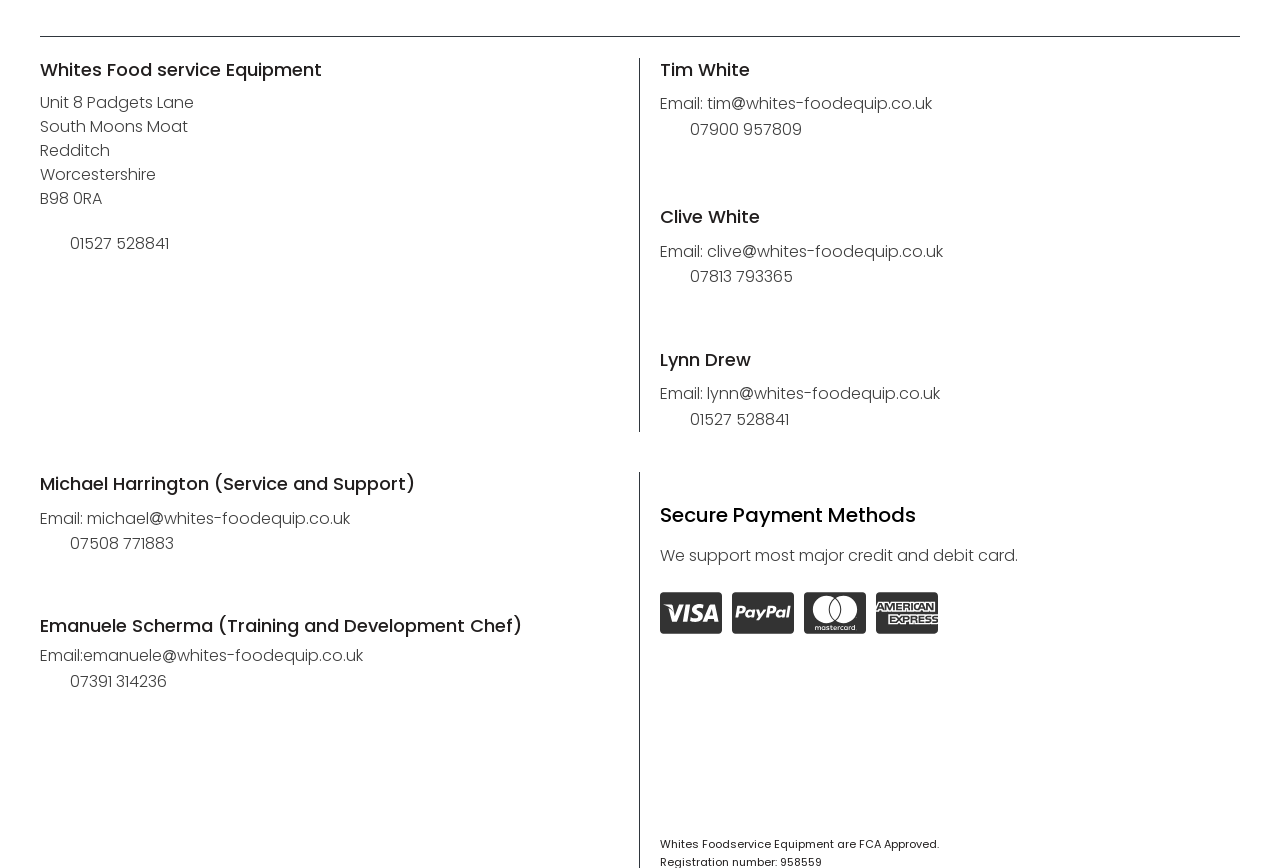Identify the bounding box coordinates for the element that needs to be clicked to fulfill this instruction: "Call the telephone number". Provide the coordinates in the format of four float numbers between 0 and 1: [left, top, right, bottom].

[0.031, 0.269, 0.047, 0.292]